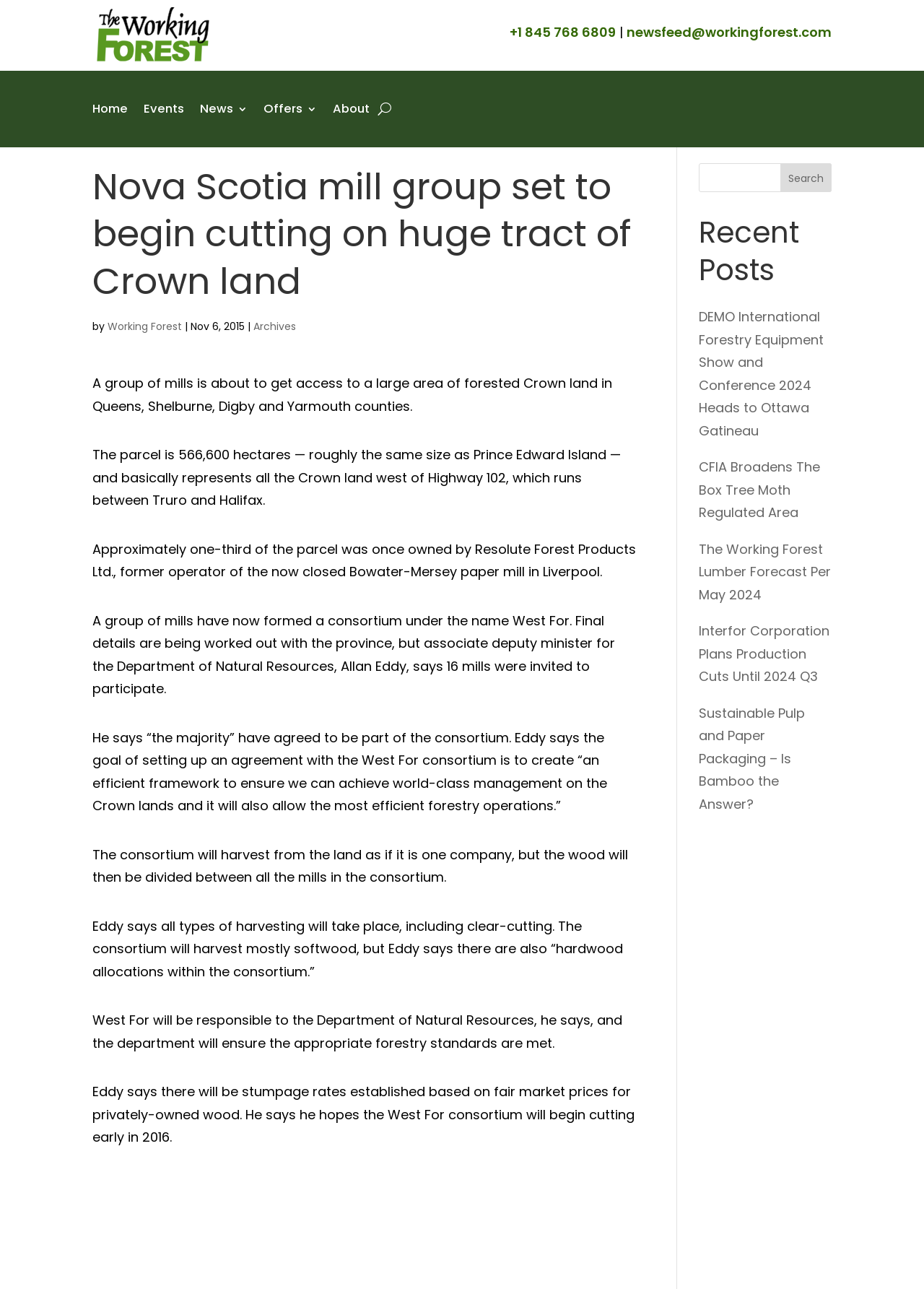Determine the bounding box coordinates for the clickable element required to fulfill the instruction: "View the 'Events' page". Provide the coordinates as four float numbers between 0 and 1, i.e., [left, top, right, bottom].

[0.155, 0.063, 0.199, 0.106]